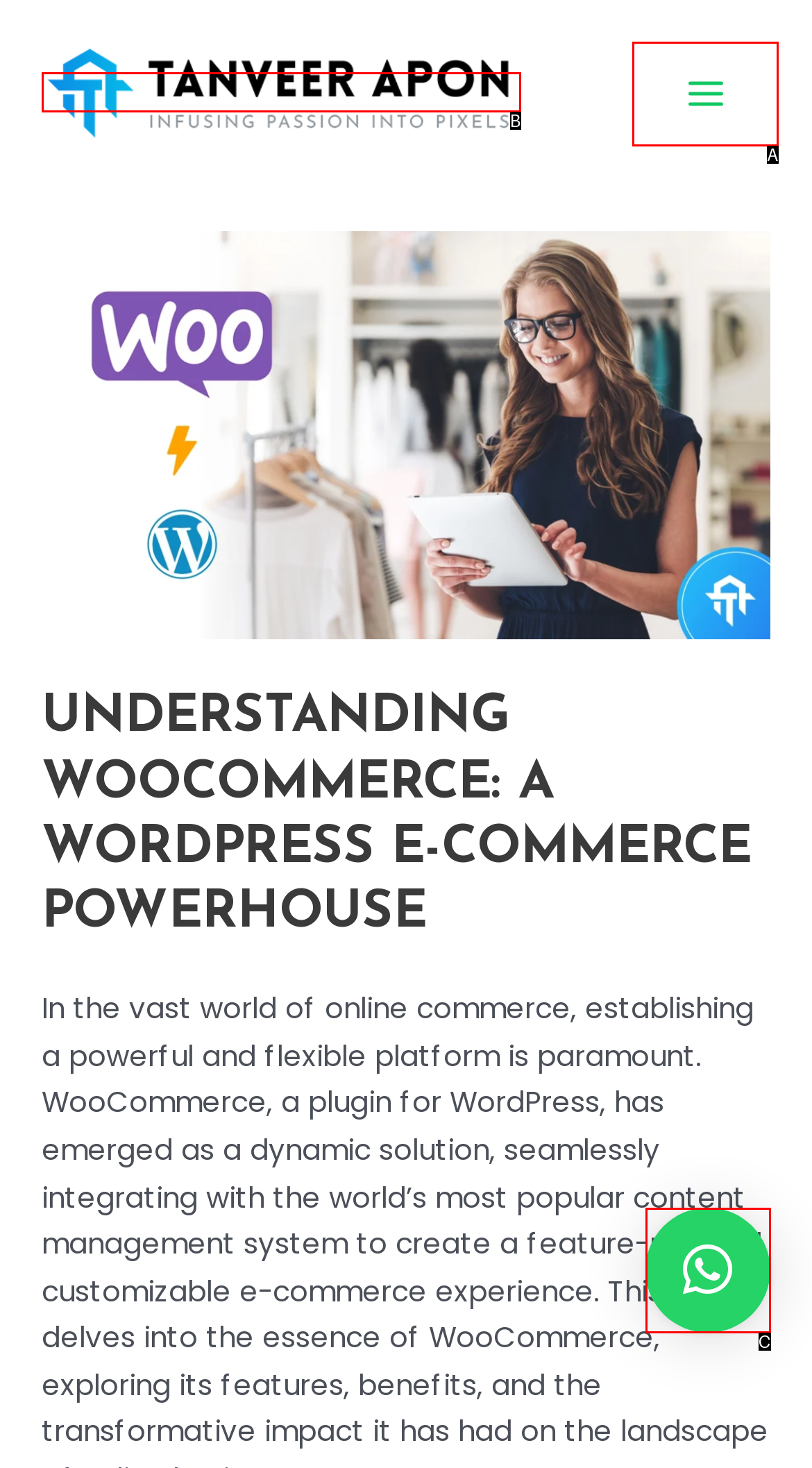With the provided description: ×, select the most suitable HTML element. Respond with the letter of the selected option.

C